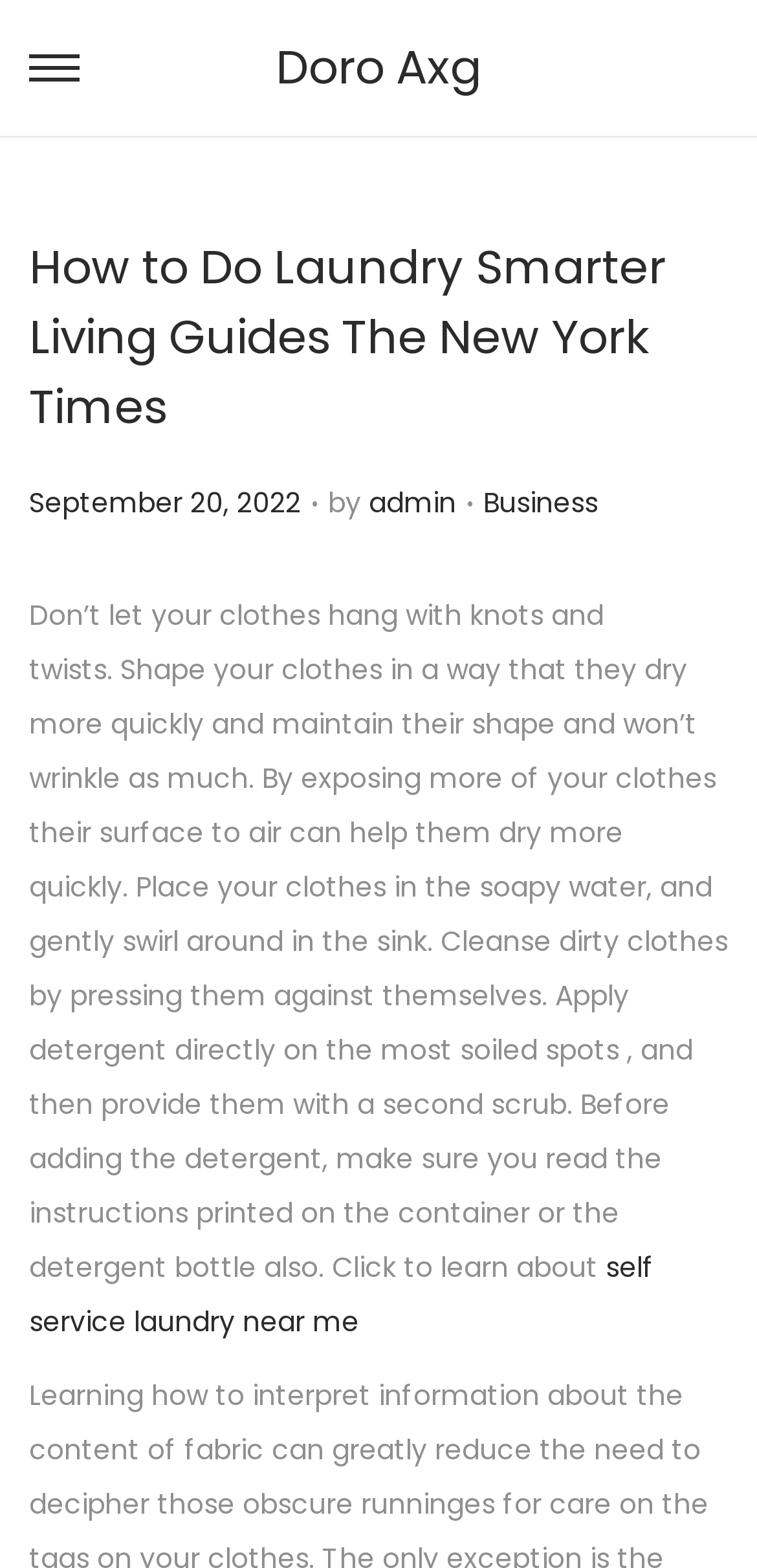Give the bounding box coordinates for this UI element: "Business". The coordinates should be four float numbers between 0 and 1, arranged as [left, top, right, bottom].

[0.638, 0.308, 0.79, 0.333]